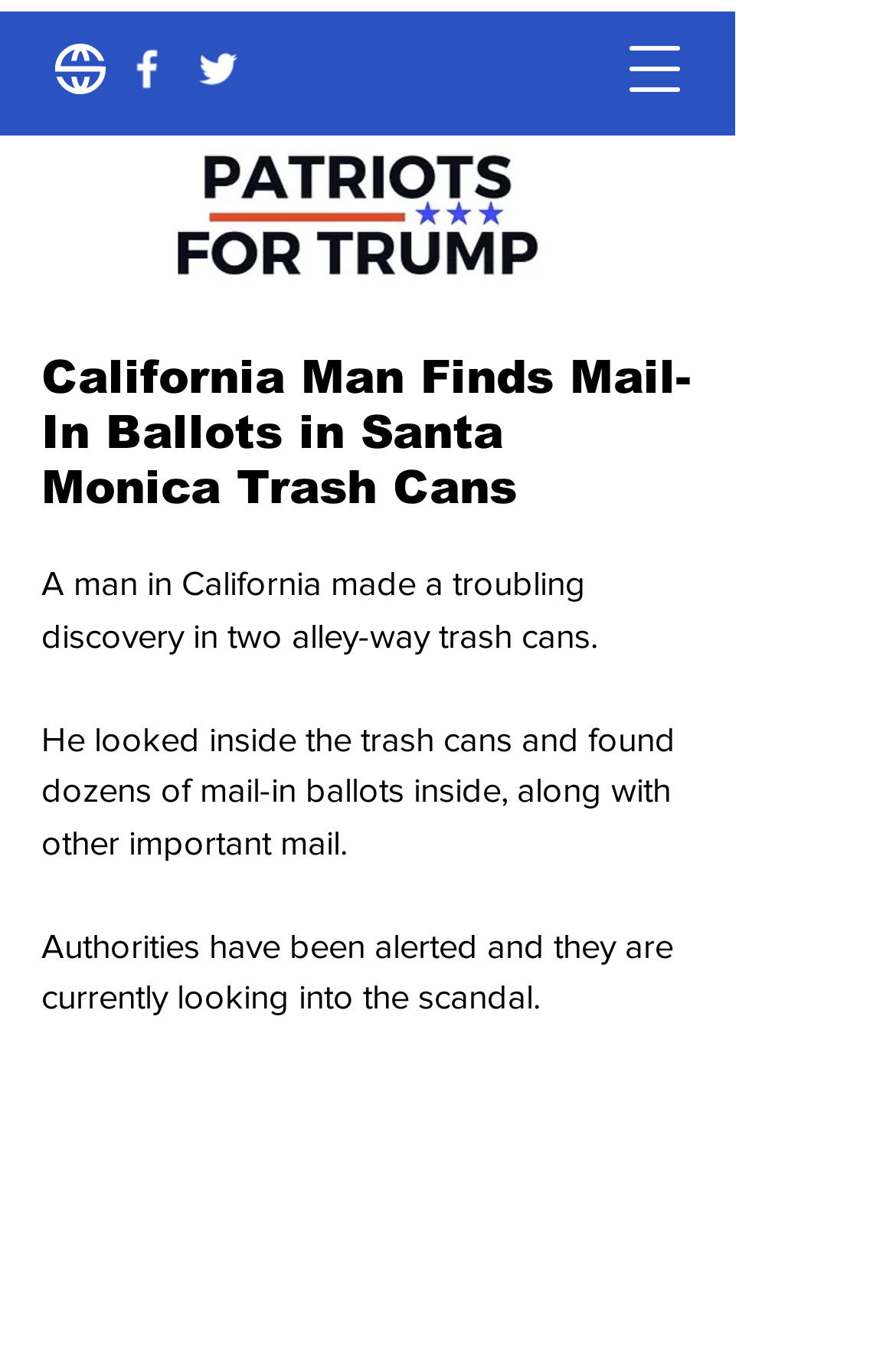What is the name of the person mentioned in the social bar?
Refer to the image and give a detailed answer to the question.

The social bar contains a link 'President Donald Trump' with an associated image, indicating that the person mentioned is Donald Trump.